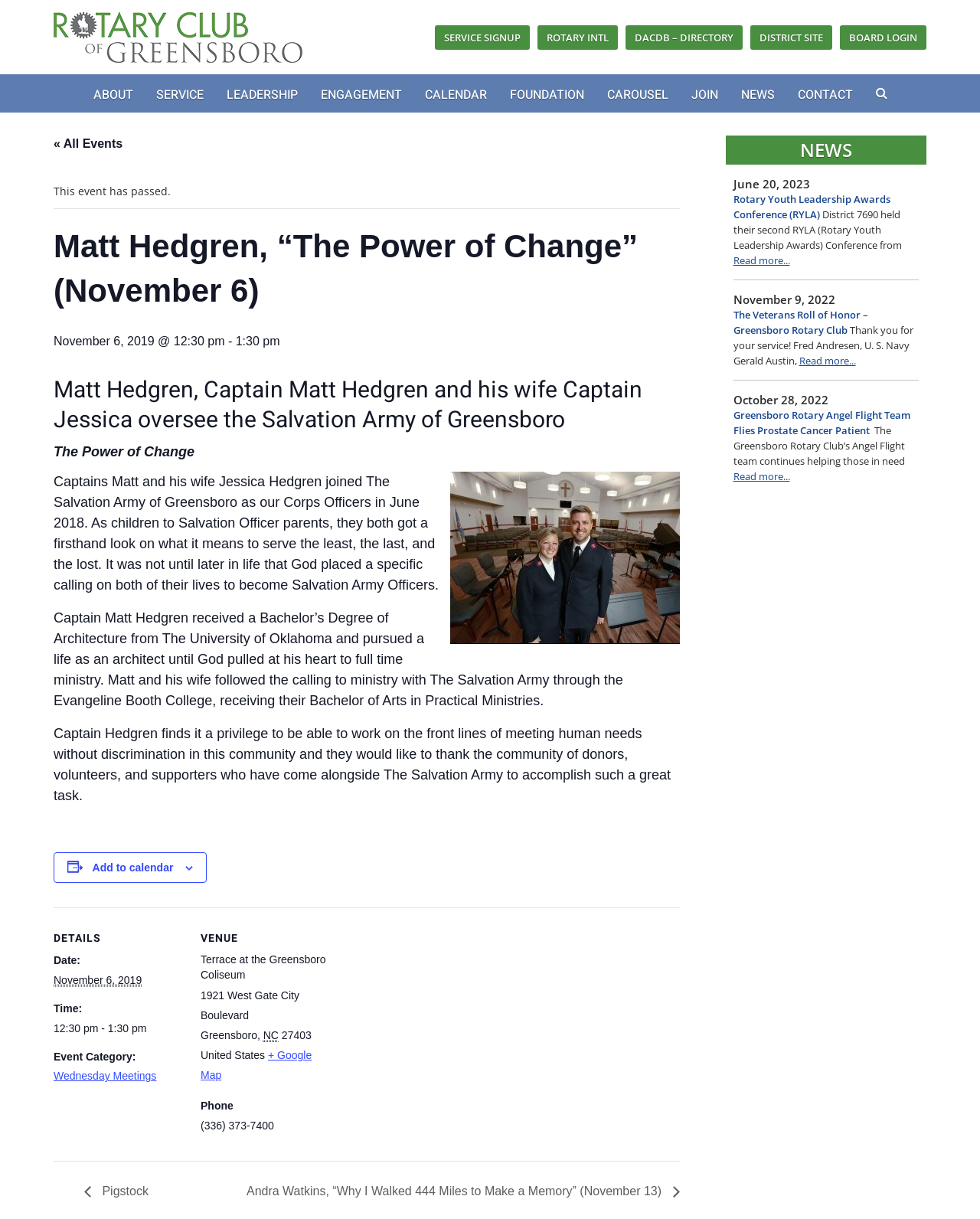Please mark the clickable region by giving the bounding box coordinates needed to complete this instruction: "Click ABOUT".

[0.083, 0.061, 0.147, 0.092]